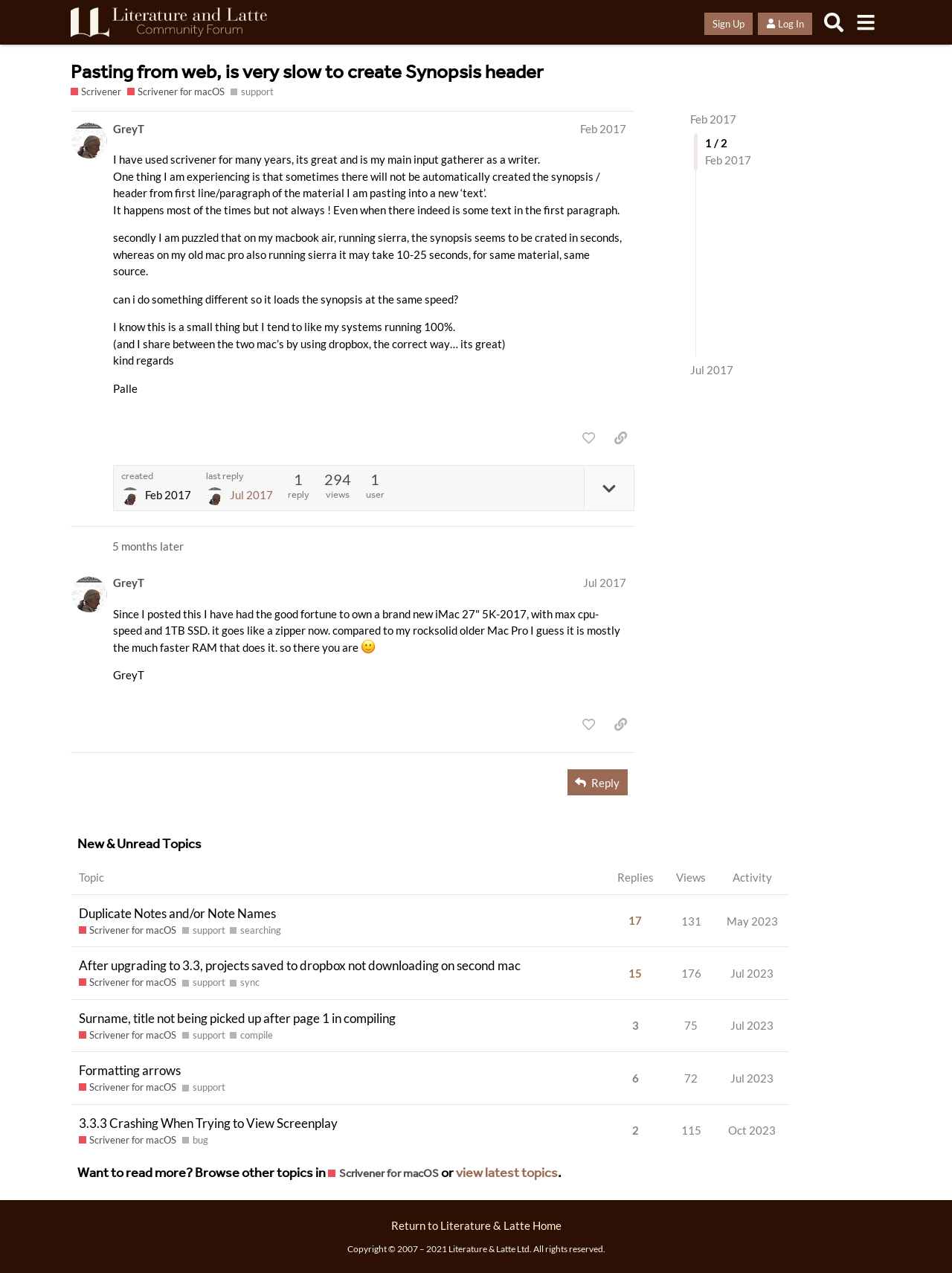Please determine the bounding box coordinates for the element that should be clicked to follow these instructions: "Sign Up".

[0.74, 0.01, 0.791, 0.027]